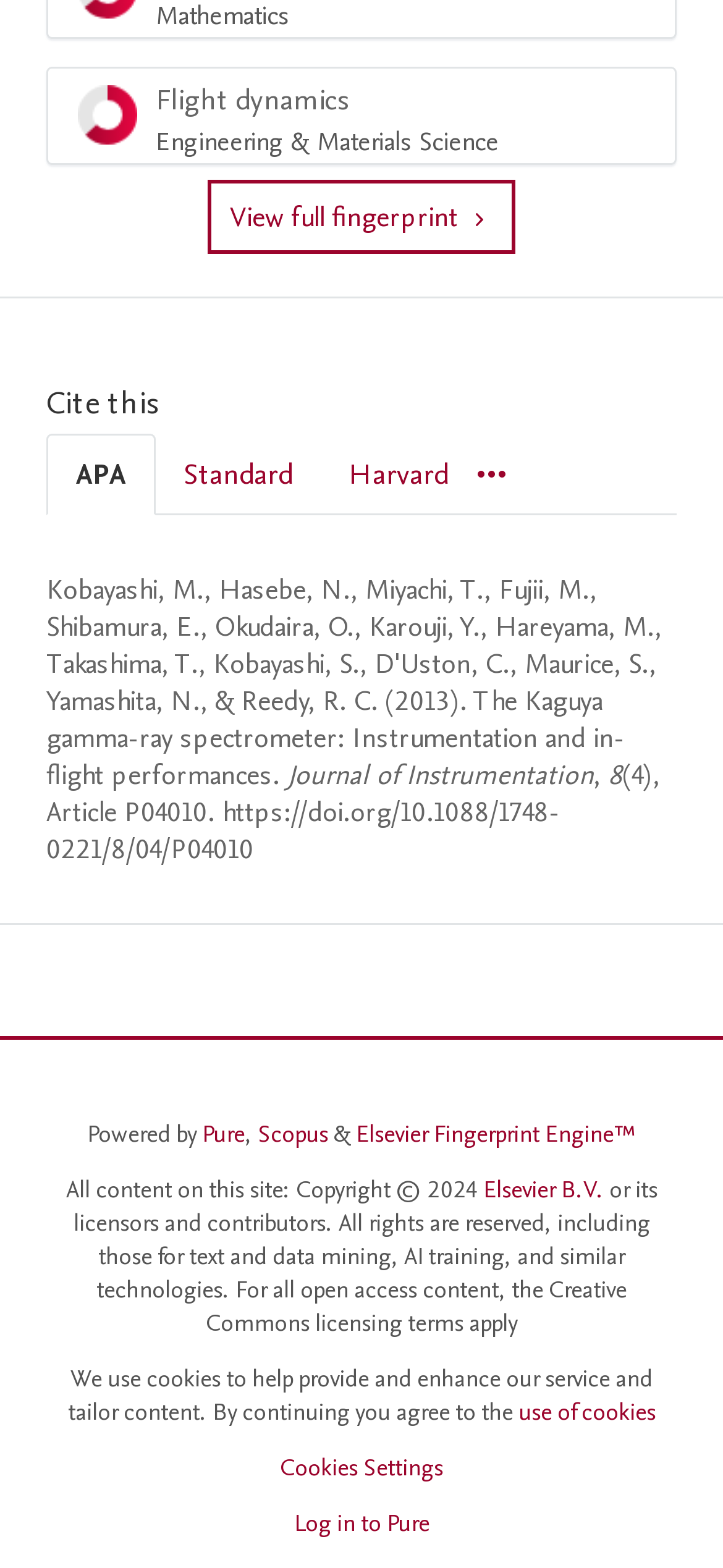Reply to the question with a single word or phrase:
What is the name of the instrument described in the article?

Kaguya gamma-ray spectrometer